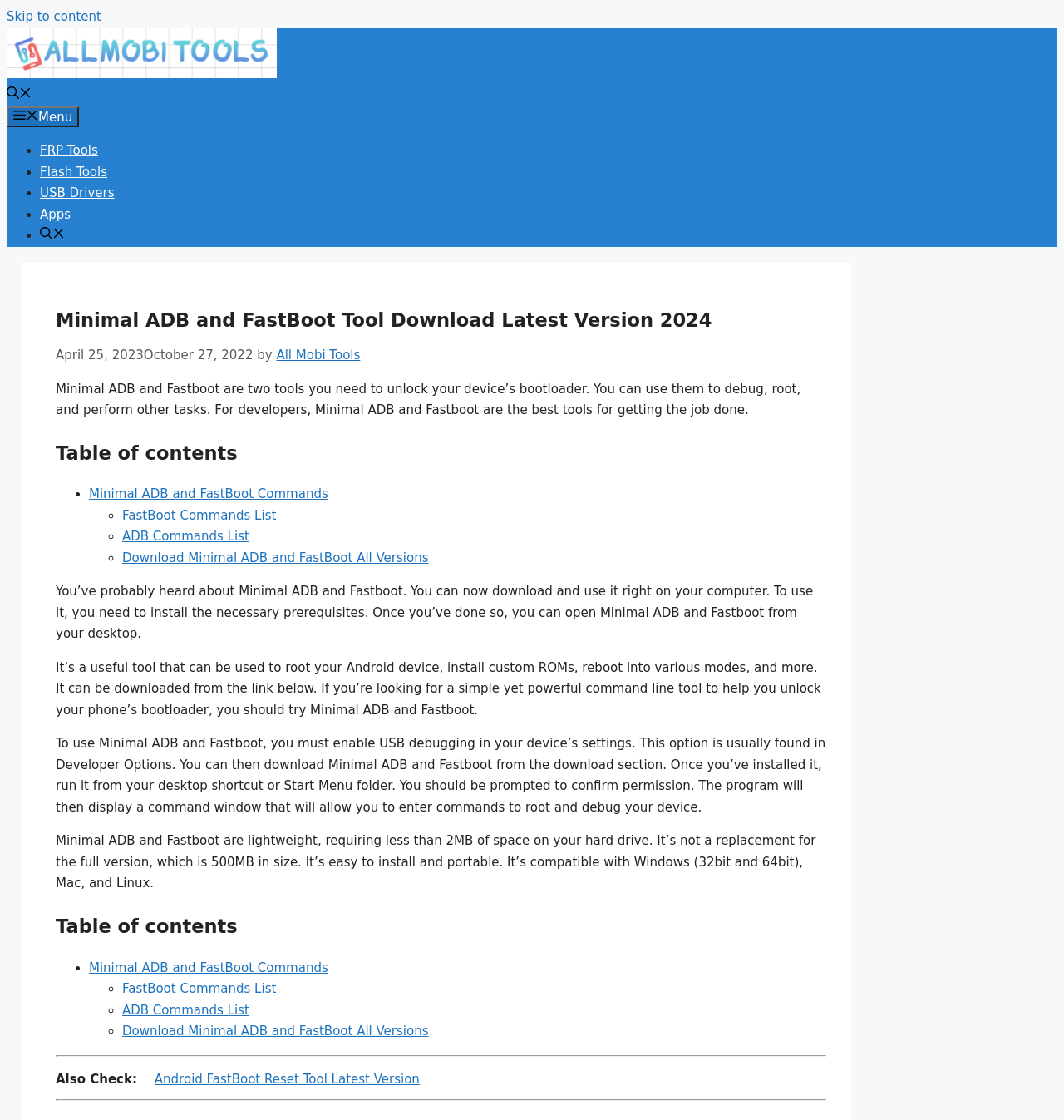Determine the bounding box coordinates for the element that should be clicked to follow this instruction: "Click on the 'FRP Tools' link". The coordinates should be given as four float numbers between 0 and 1, in the format [left, top, right, bottom].

[0.038, 0.128, 0.092, 0.141]